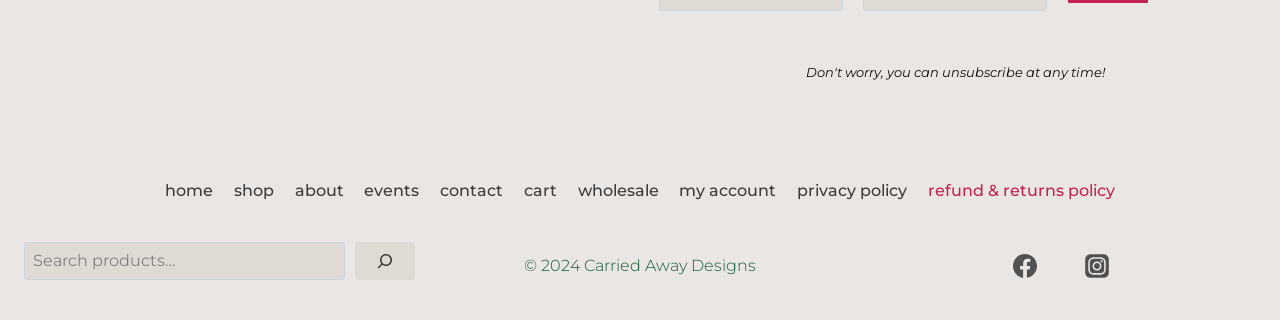Using the description: "my account", identify the bounding box of the corresponding UI element in the screenshot.

[0.523, 0.546, 0.615, 0.646]